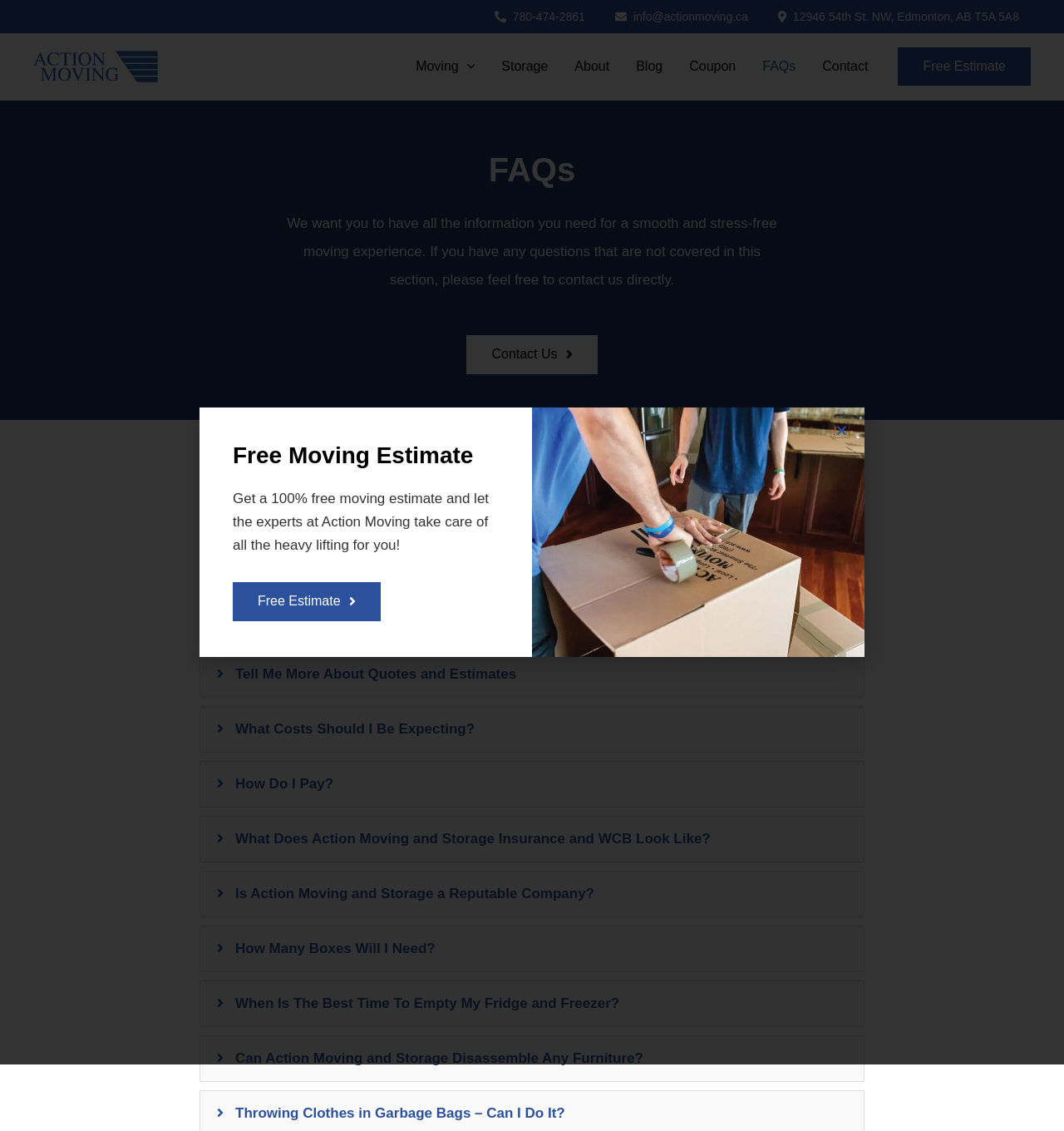Please answer the following question using a single word or phrase: 
What is the name of the company providing moving services?

Action Moving and Storage